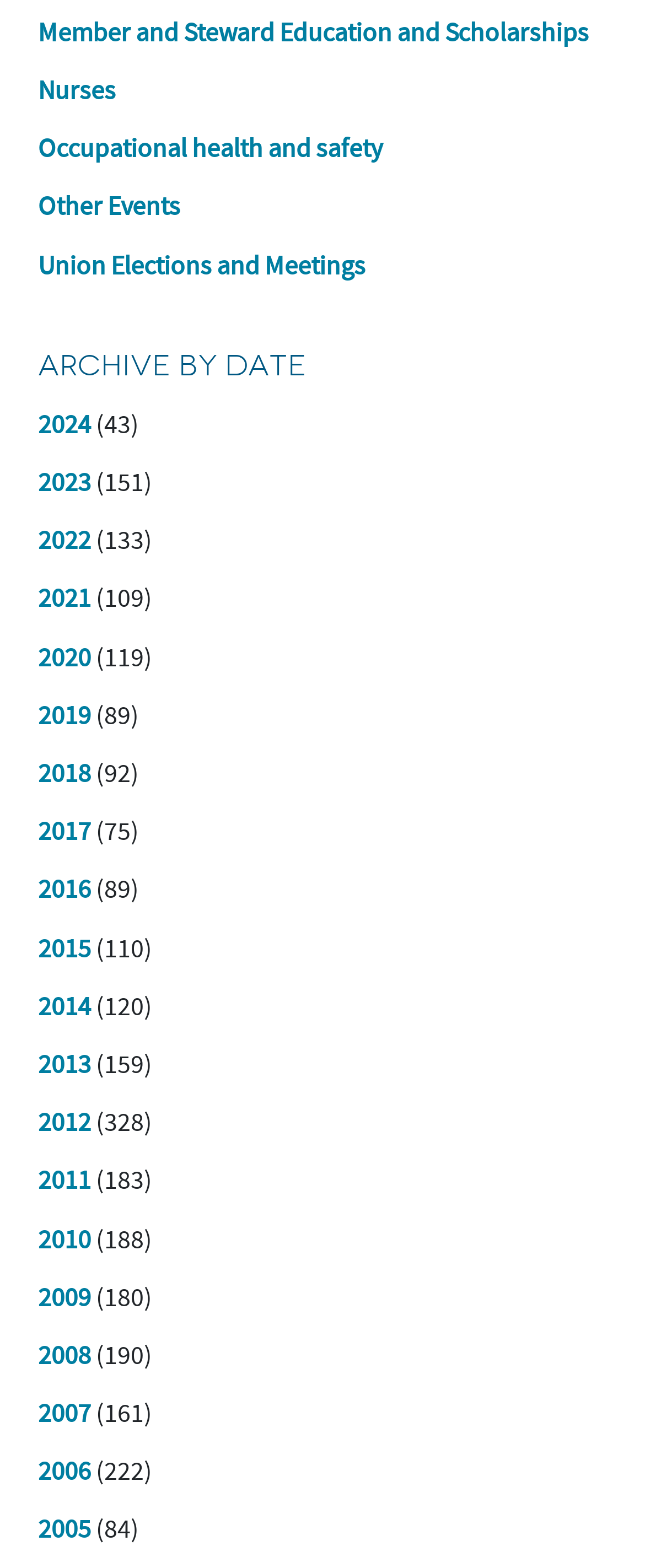Identify the bounding box for the given UI element using the description provided. Coordinates should be in the format (top-left x, top-left y, bottom-right x, bottom-right y) and must be between 0 and 1. Here is the description: Occupational health and safety

[0.059, 0.085, 0.592, 0.106]